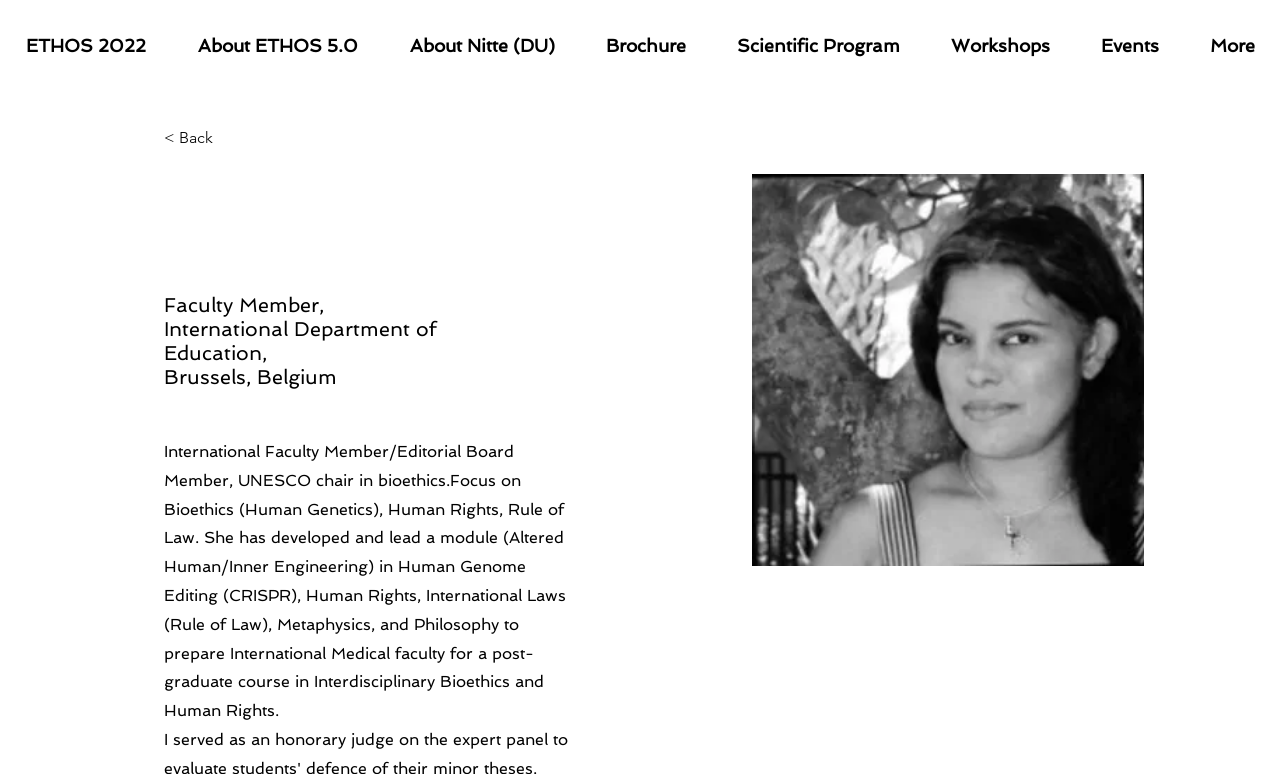Pinpoint the bounding box coordinates of the clickable area needed to execute the instruction: "Explore Workshops". The coordinates should be specified as four float numbers between 0 and 1, i.e., [left, top, right, bottom].

[0.723, 0.004, 0.84, 0.115]